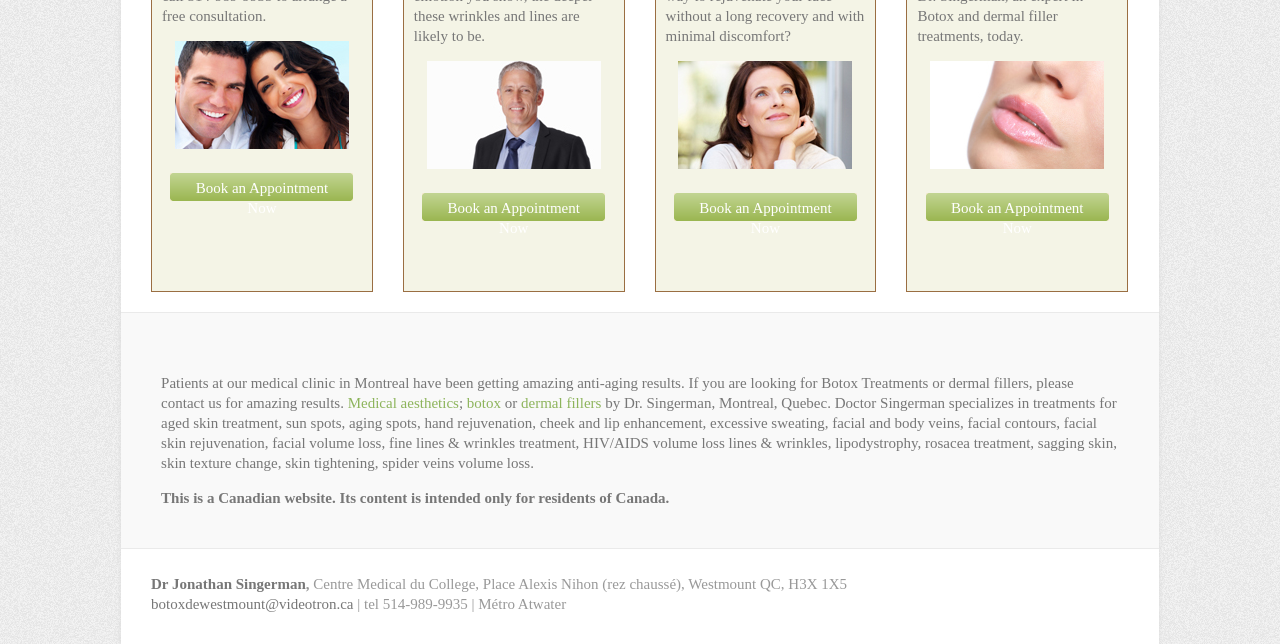Could you find the bounding box coordinates of the clickable area to complete this instruction: "Email botoxdewestmount@videotron.ca"?

[0.118, 0.926, 0.276, 0.951]